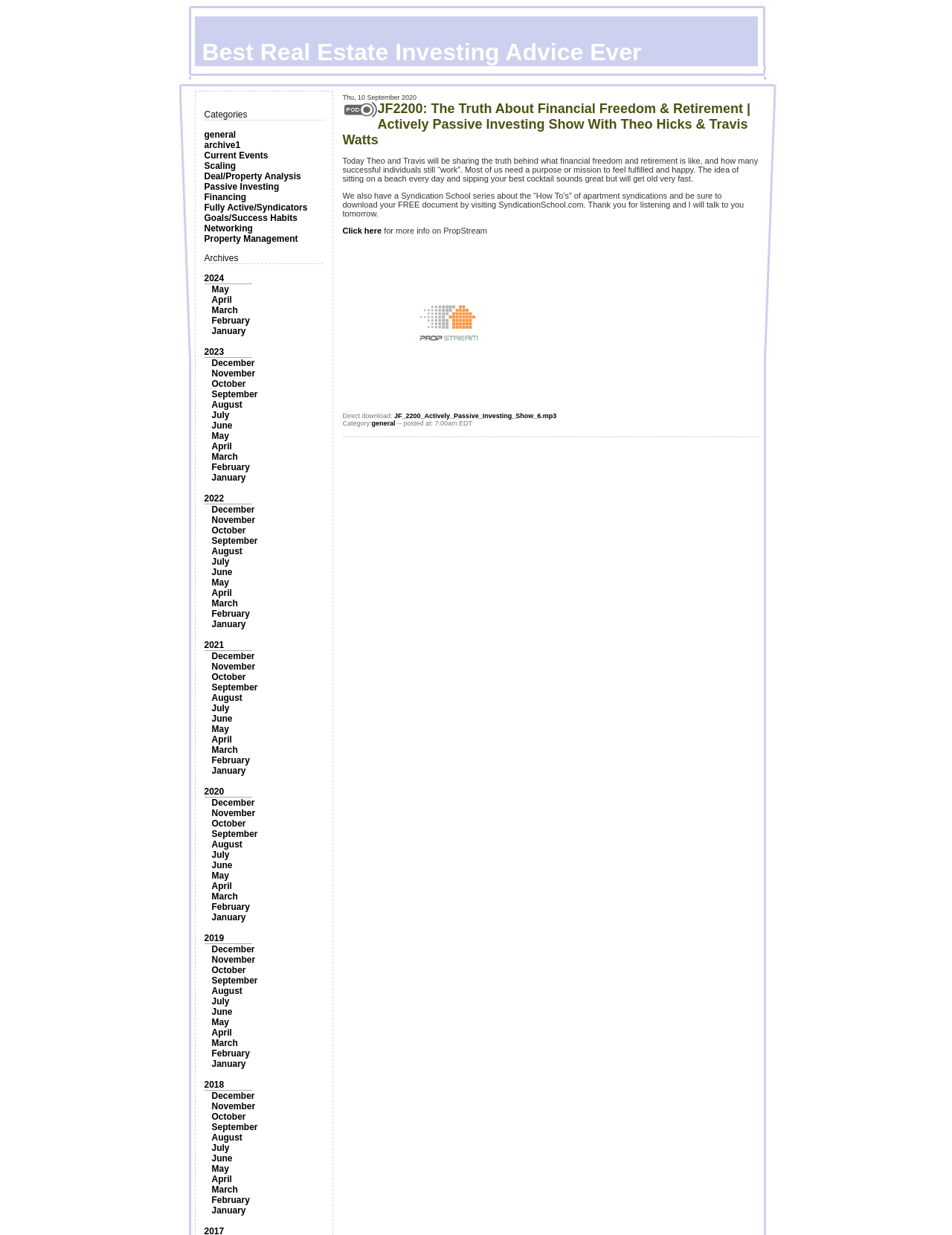Please identify the bounding box coordinates of the clickable region that I should interact with to perform the following instruction: "Click on the 'general' category". The coordinates should be expressed as four float numbers between 0 and 1, i.e., [left, top, right, bottom].

[0.214, 0.105, 0.248, 0.113]